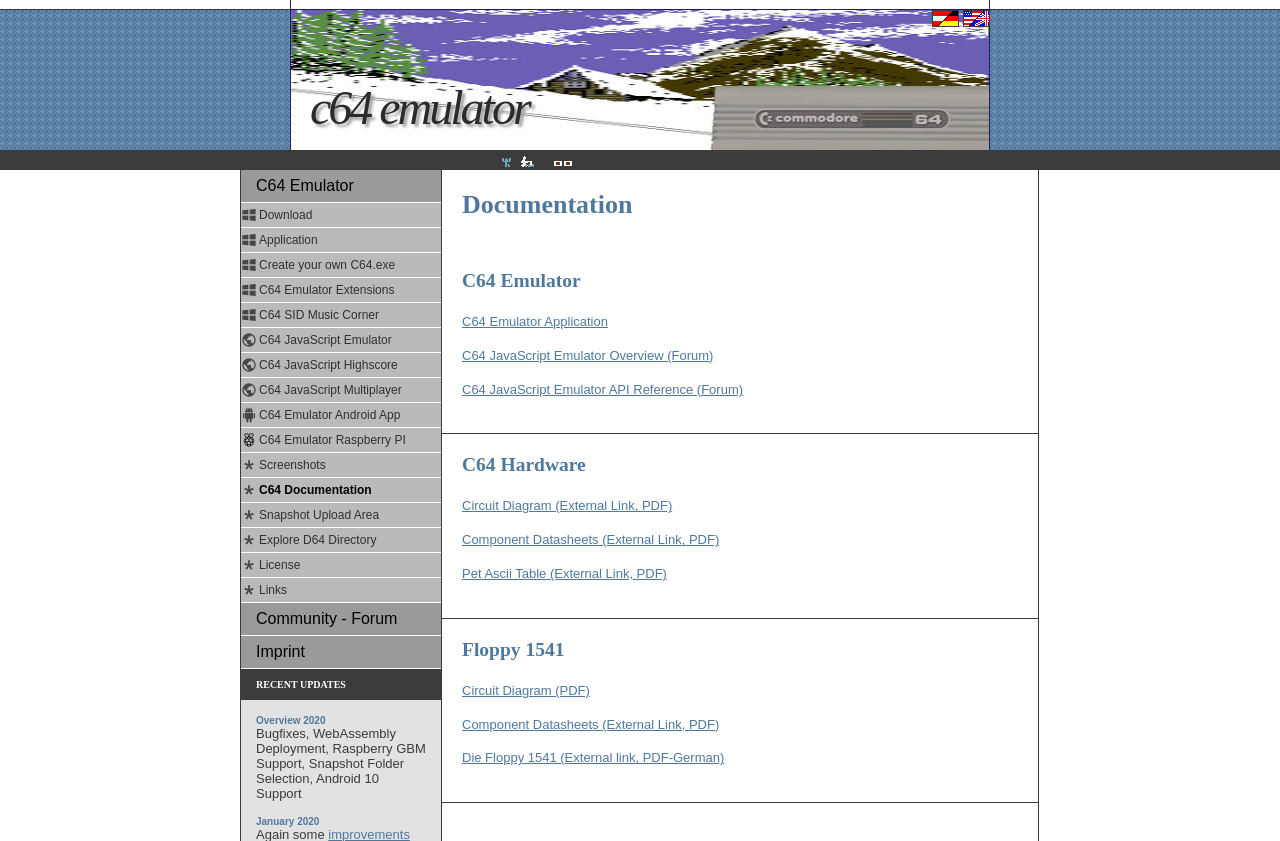Please analyze the image and give a detailed answer to the question:
How many links are available under 'C64 Emulator'?

By examining the webpage structure, I found that there are 7 links available under the 'C64 Emulator' section, which are 'C64 Emulator Application', 'Download', 'Application', 'Create your own C64.exe', 'C64 Emulator Extensions', 'C64 SID Music Corner', and 'C64 JavaScript Emulator'.